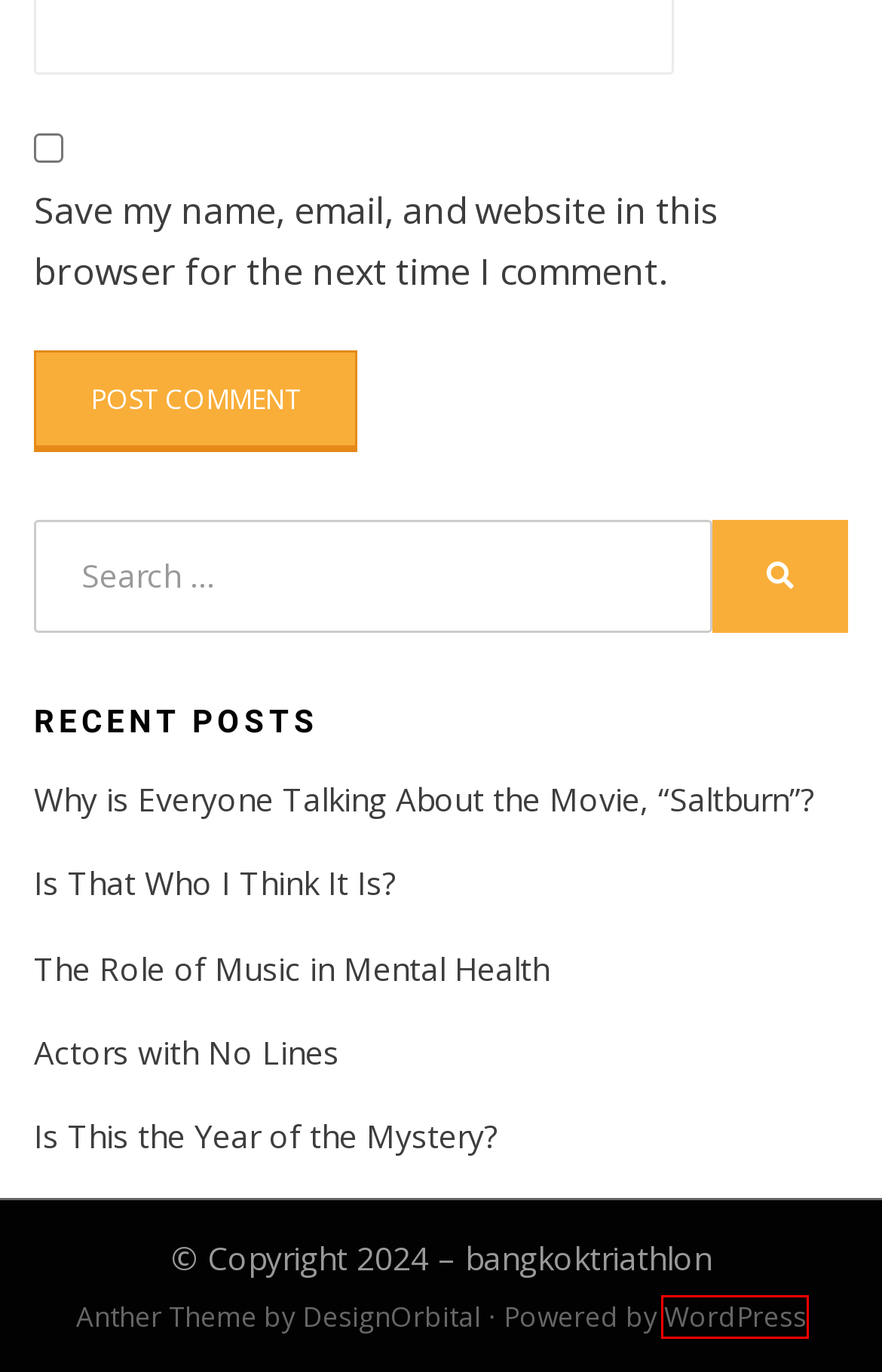You are looking at a screenshot of a webpage with a red bounding box around an element. Determine the best matching webpage description for the new webpage resulting from clicking the element in the red bounding box. Here are the descriptions:
A. Premium WordPress Themes | DesignOrbital
B. admin, Author at bangkoktriathlon
C. Actors with No Lines - bangkoktriathlon
D. Blog Tool, Publishing Platform, and CMS – WordPress.org
E. The Role of Music in Mental Health - bangkoktriathlon
F. Why is Everyone Talking About the Movie, “Saltburn”? - bangkoktriathlon
G. The Many Errors in Top Gun Maverick - bangkoktriathlon
H. Is This the Year of the Mystery? - bangkoktriathlon

D